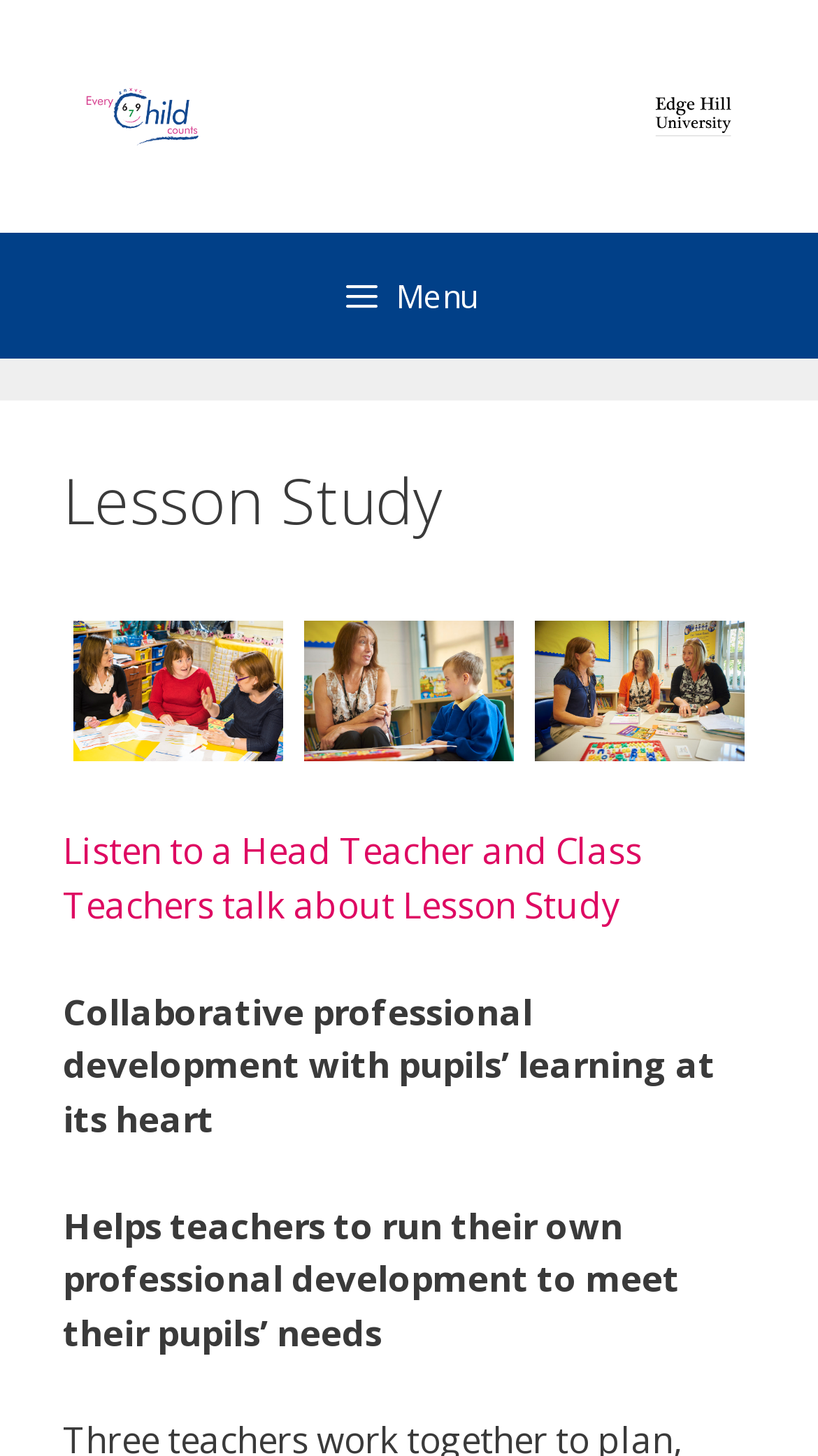What is the name of the site?
Provide a comprehensive and detailed answer to the question.

The name of the site can be found in the banner at the top of the webpage, which contains a link with the text 'Every Child Counts'.